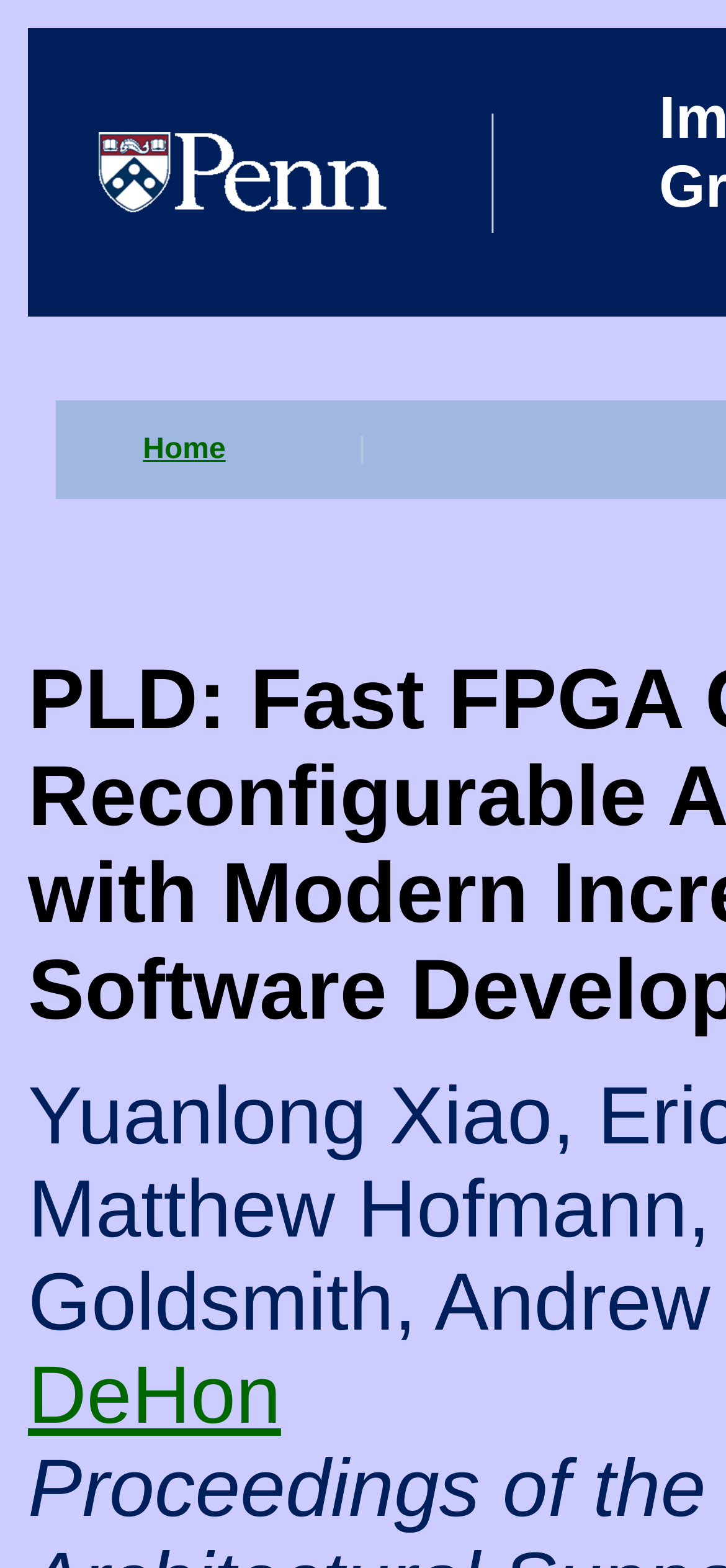Identify the main heading of the webpage and provide its text content.

Implementation of Computation Group